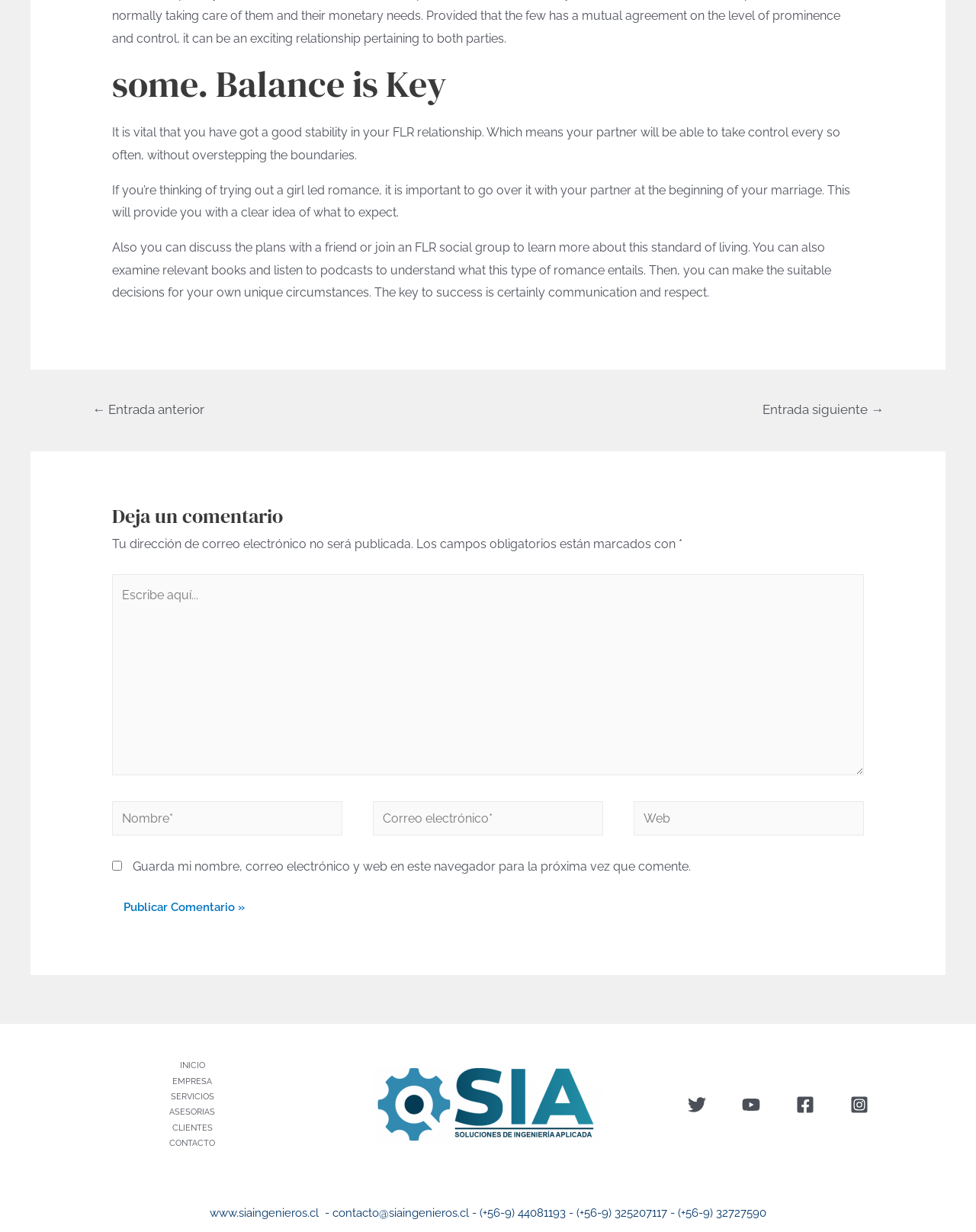Identify the bounding box coordinates of the HTML element based on this description: "Generational".

None